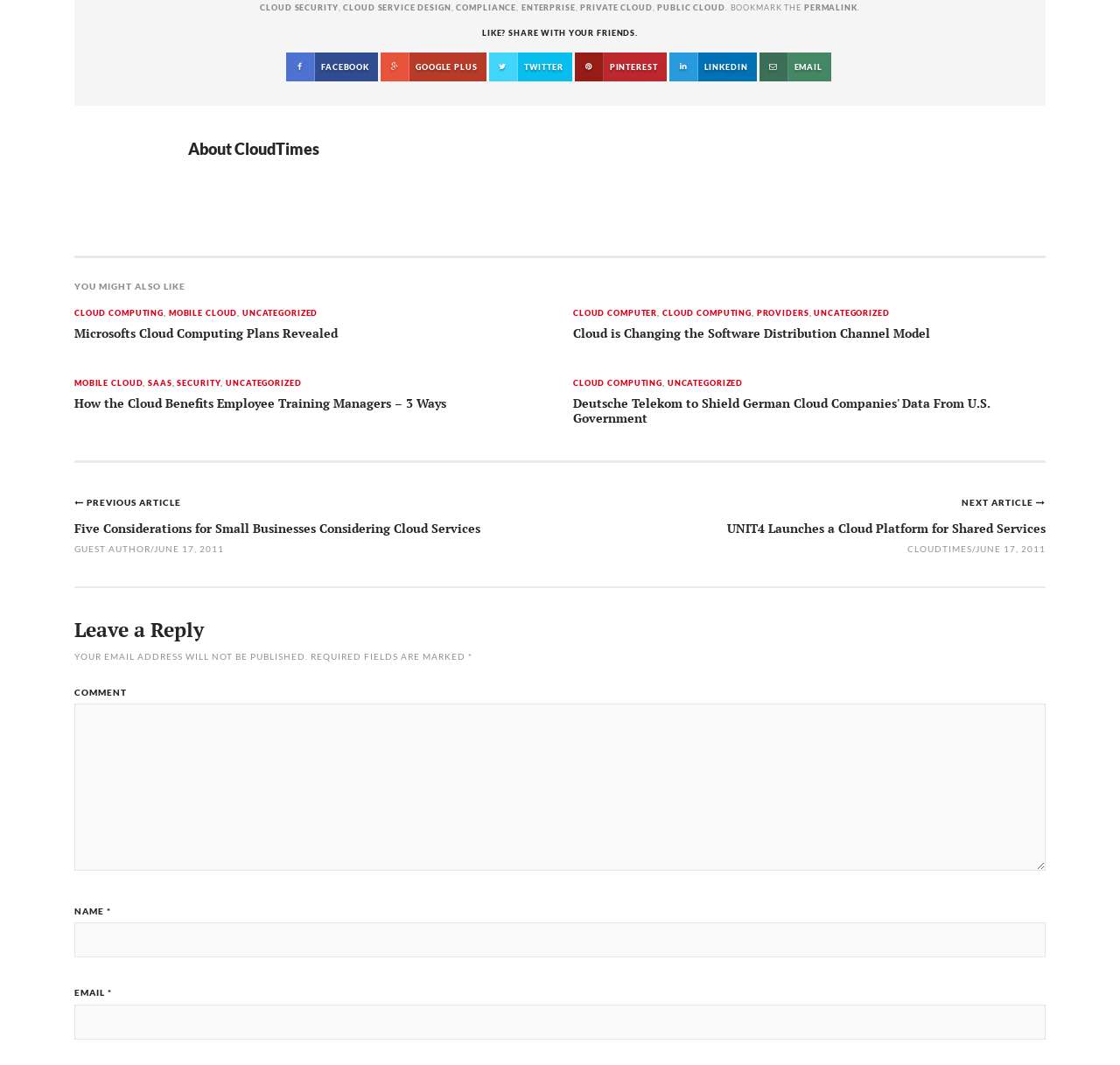Please specify the bounding box coordinates of the element that should be clicked to execute the given instruction: 'Enter your name'. Ensure the coordinates are four float numbers between 0 and 1, expressed as [left, top, right, bottom].

[0.066, 0.866, 0.934, 0.899]